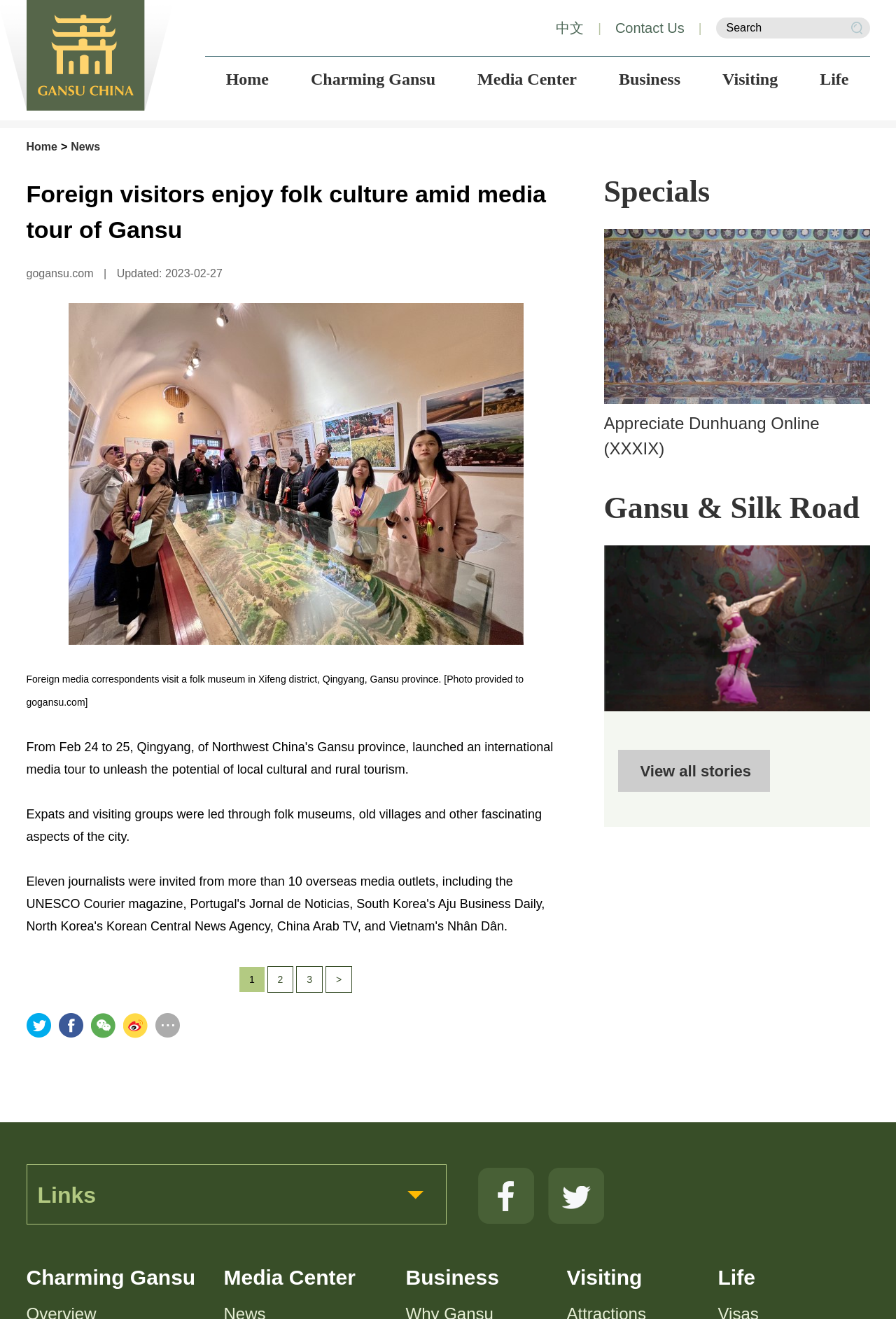Illustrate the webpage's structure and main components comprehensively.

This webpage is about a media tour in Qingyang, Gansu province, China, focusing on local cultural and rural tourism. At the top, there is a navigation bar with links to "Home", "Charming Gansu", "Media Center", "Business", "Visiting", and "Life". Below the navigation bar, there is a search bar with a "Search" button.

The main content of the webpage is divided into two sections. On the left, there is a large image of foreign media correspondents visiting a folk museum in Xifeng district, Qingyang, with a caption describing the scene. Below the image, there is a paragraph of text describing the media tour, where expats and visiting groups were led through folk museums, old villages, and other fascinating aspects of the city.

On the right, there are several sections with headings "Specials", "Gansu & Silk Road", and "Links". The "Specials" section has a link to "Appreciate Dunhuang Online (XXXIX)" with a related image. The "Gansu & Silk Road" section has a link to the same topic. At the bottom, there are links to "View all stories" and several other links to related topics.

There are also several other links and buttons scattered throughout the webpage, including a "Contact Us" link, a "中文" link, and a series of pagination links at the bottom.